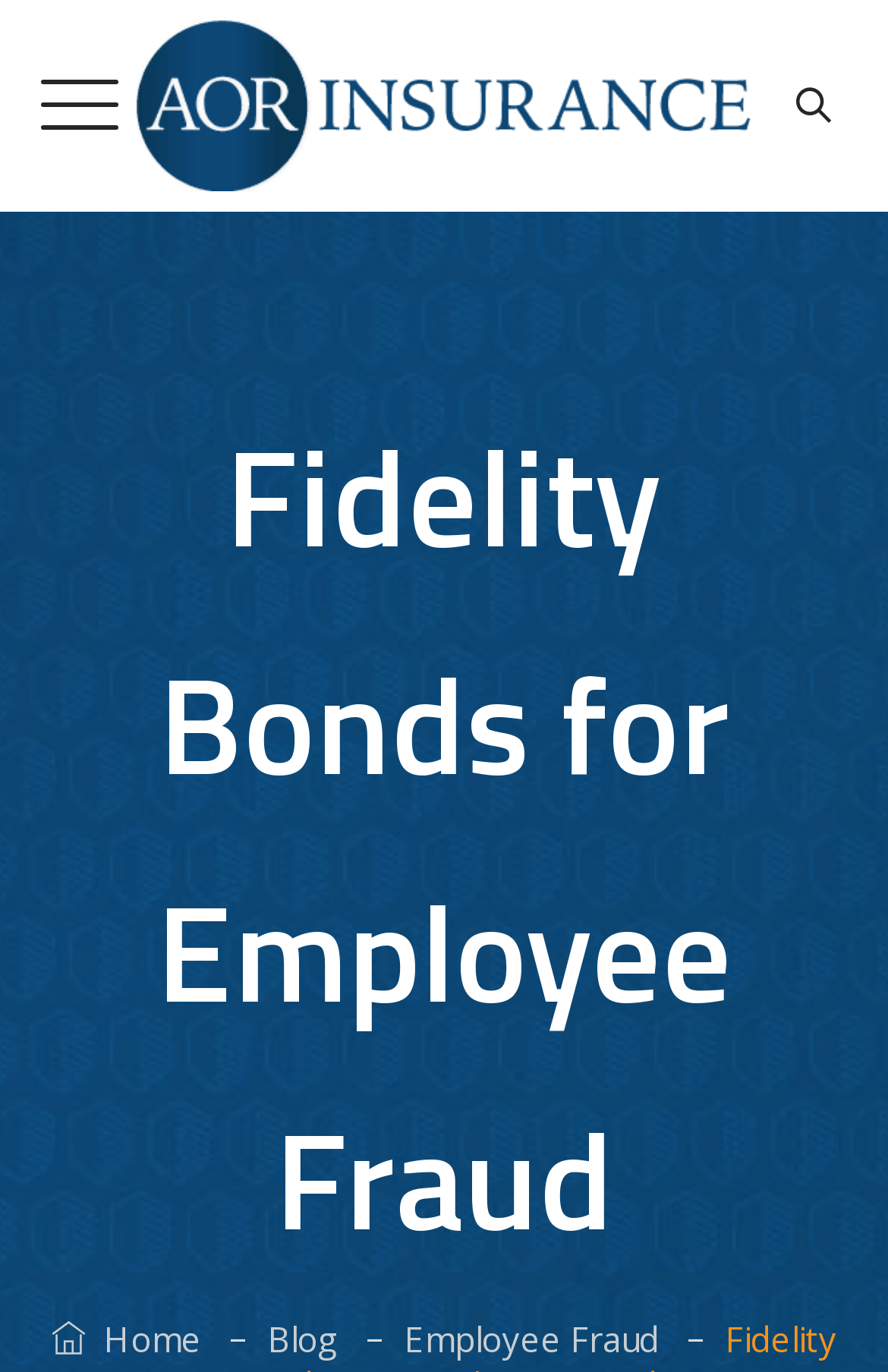What is the name of the insurance company?
Based on the screenshot, respond with a single word or phrase.

AOR Insurance